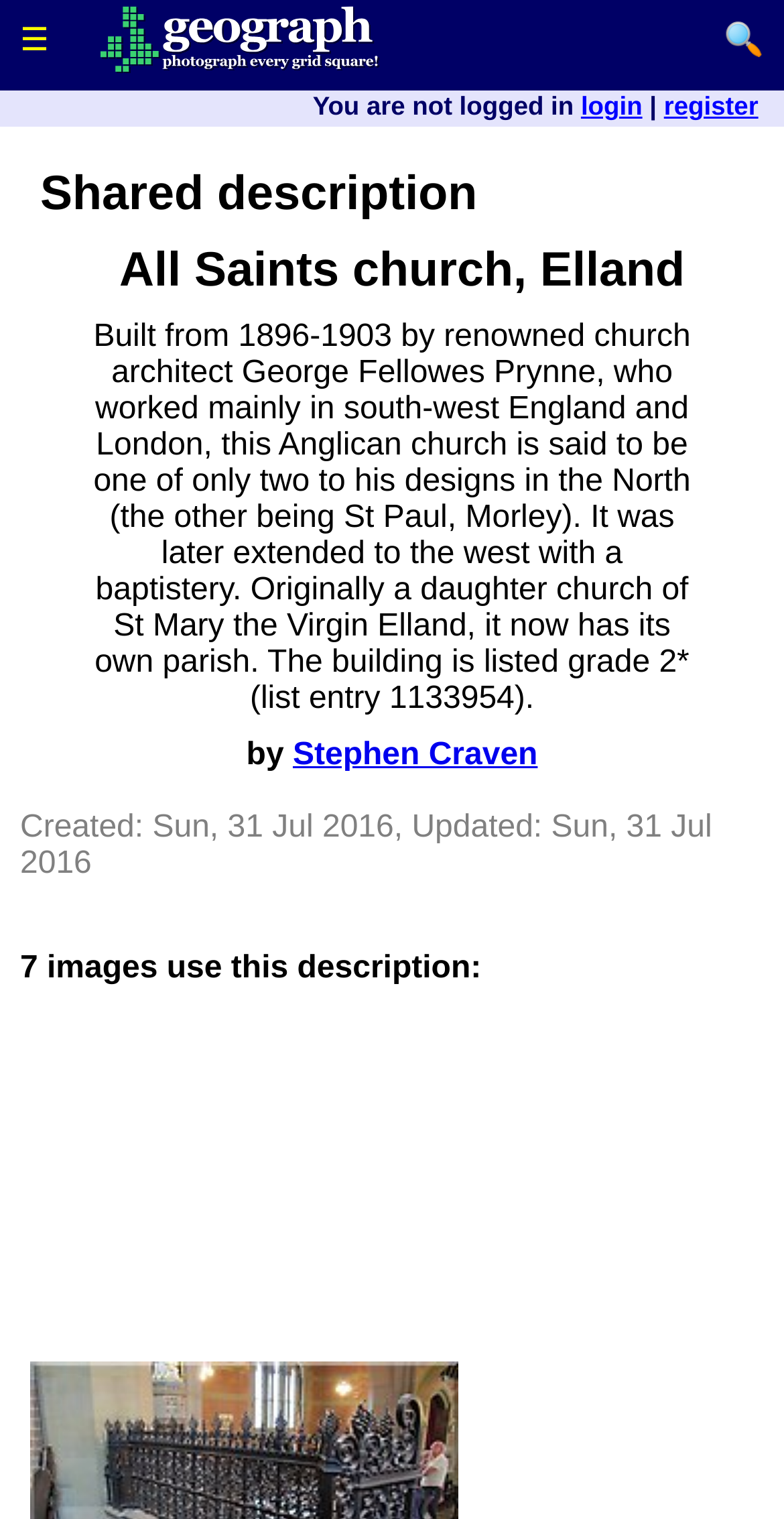Find the bounding box of the UI element described as follows: "Stephen Craven".

[0.373, 0.486, 0.686, 0.508]